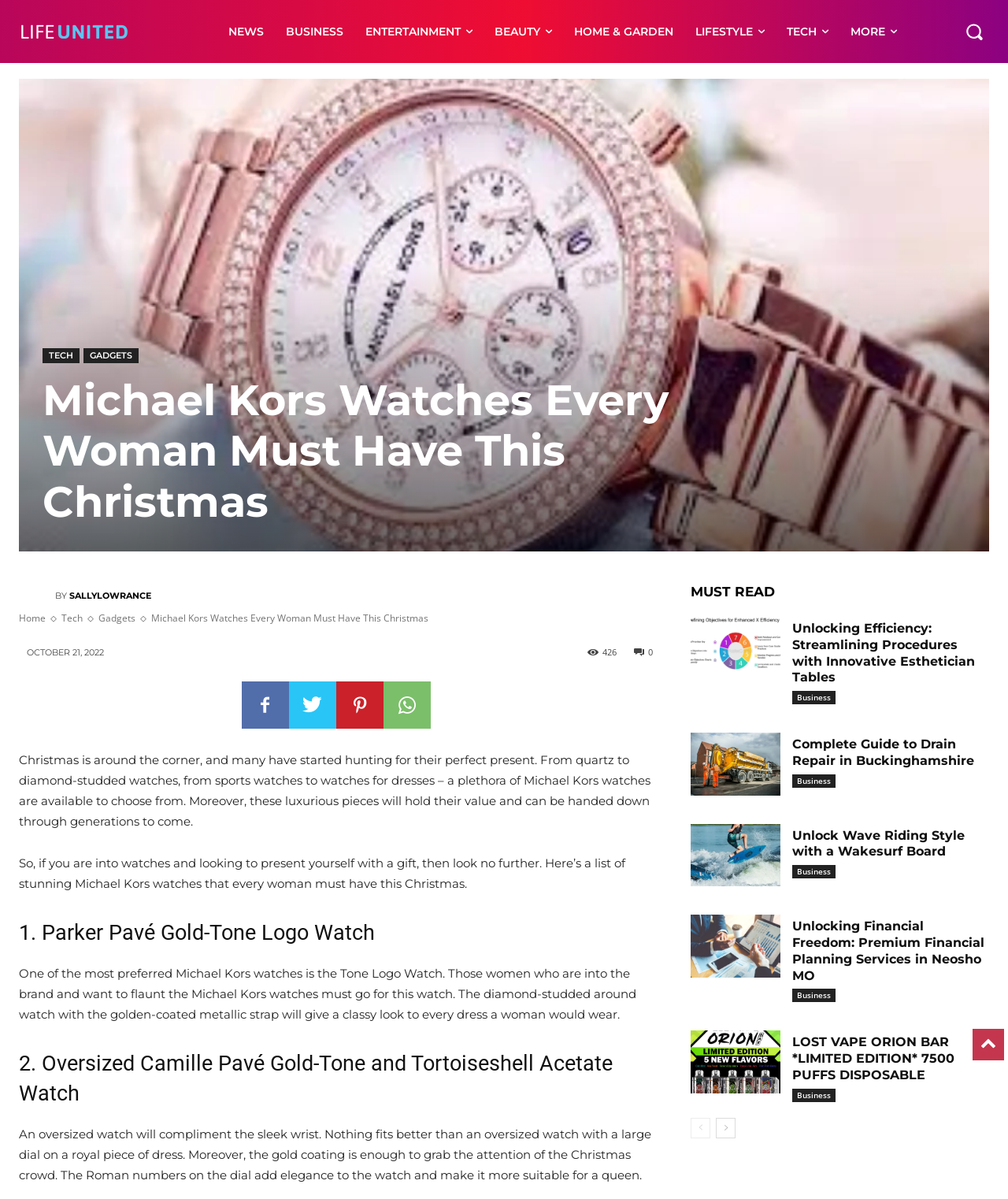Extract the bounding box of the UI element described as: "parent_node: BY title="sallylowrance"".

[0.019, 0.484, 0.055, 0.51]